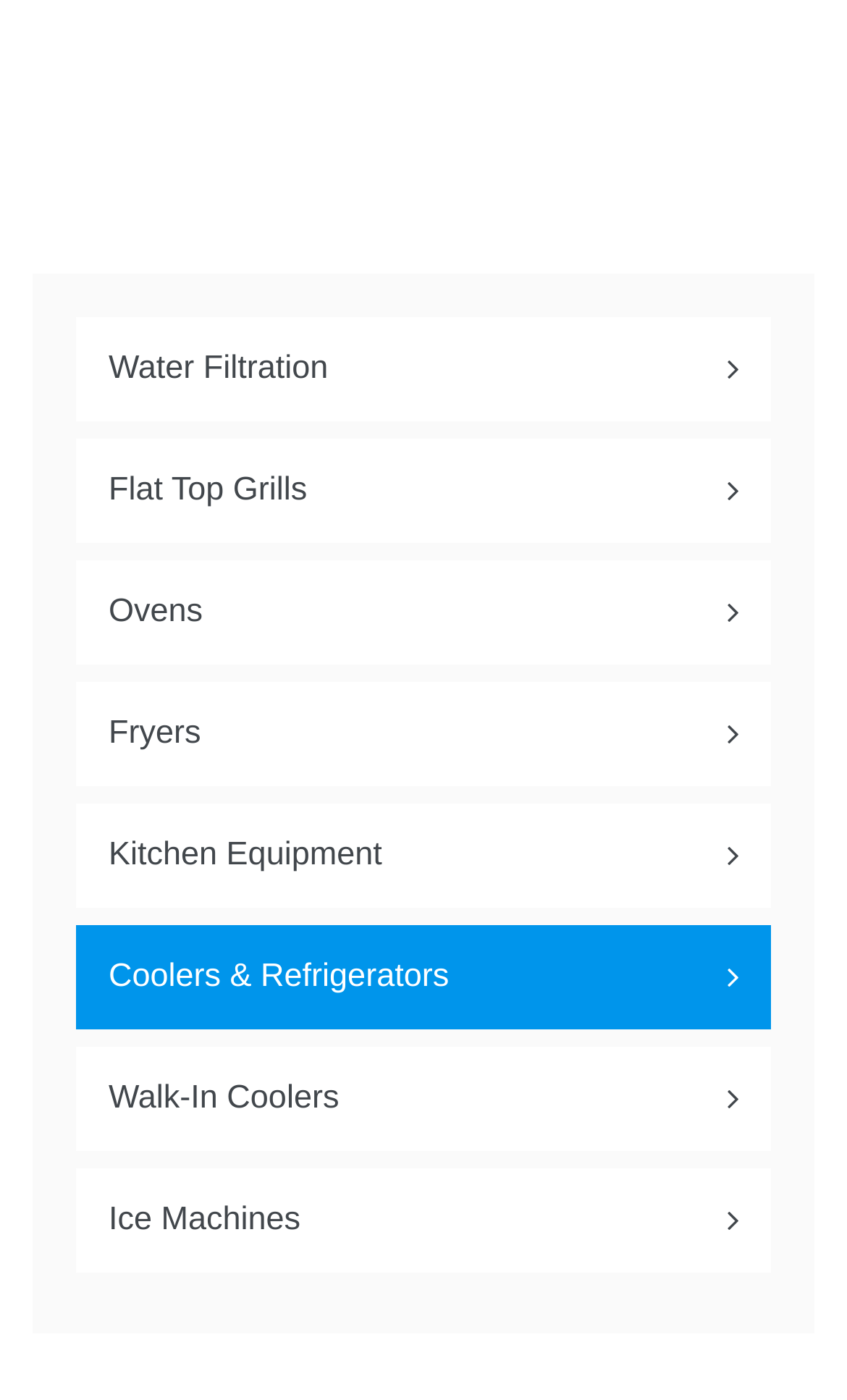What is the last category of kitchen equipment?
Using the information from the image, give a concise answer in one word or a short phrase.

Ice Machines